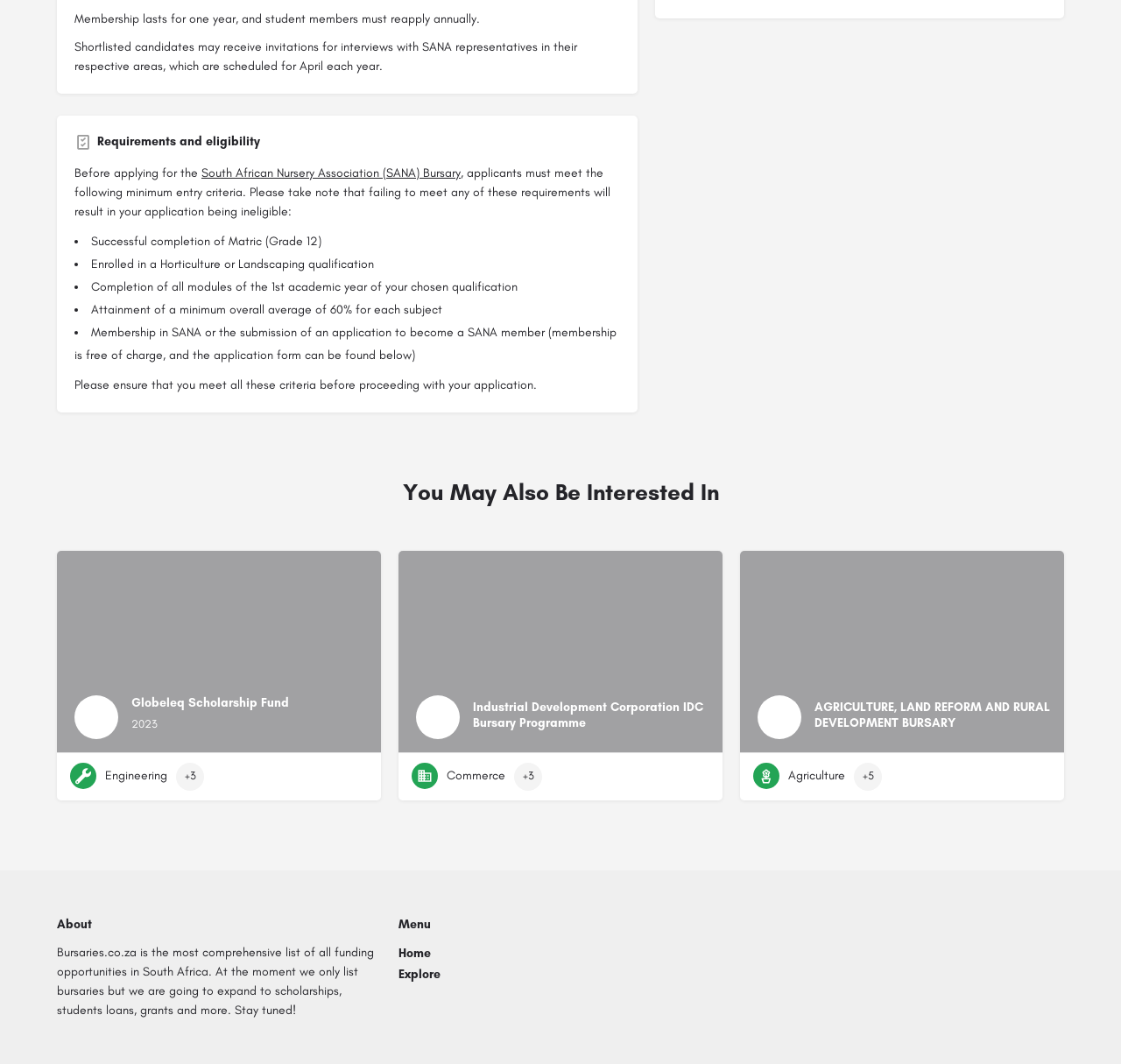Identify the bounding box coordinates for the element you need to click to achieve the following task: "Go to the 'Home' page". The coordinates must be four float values ranging from 0 to 1, formatted as [left, top, right, bottom].

[0.355, 0.889, 0.384, 0.903]